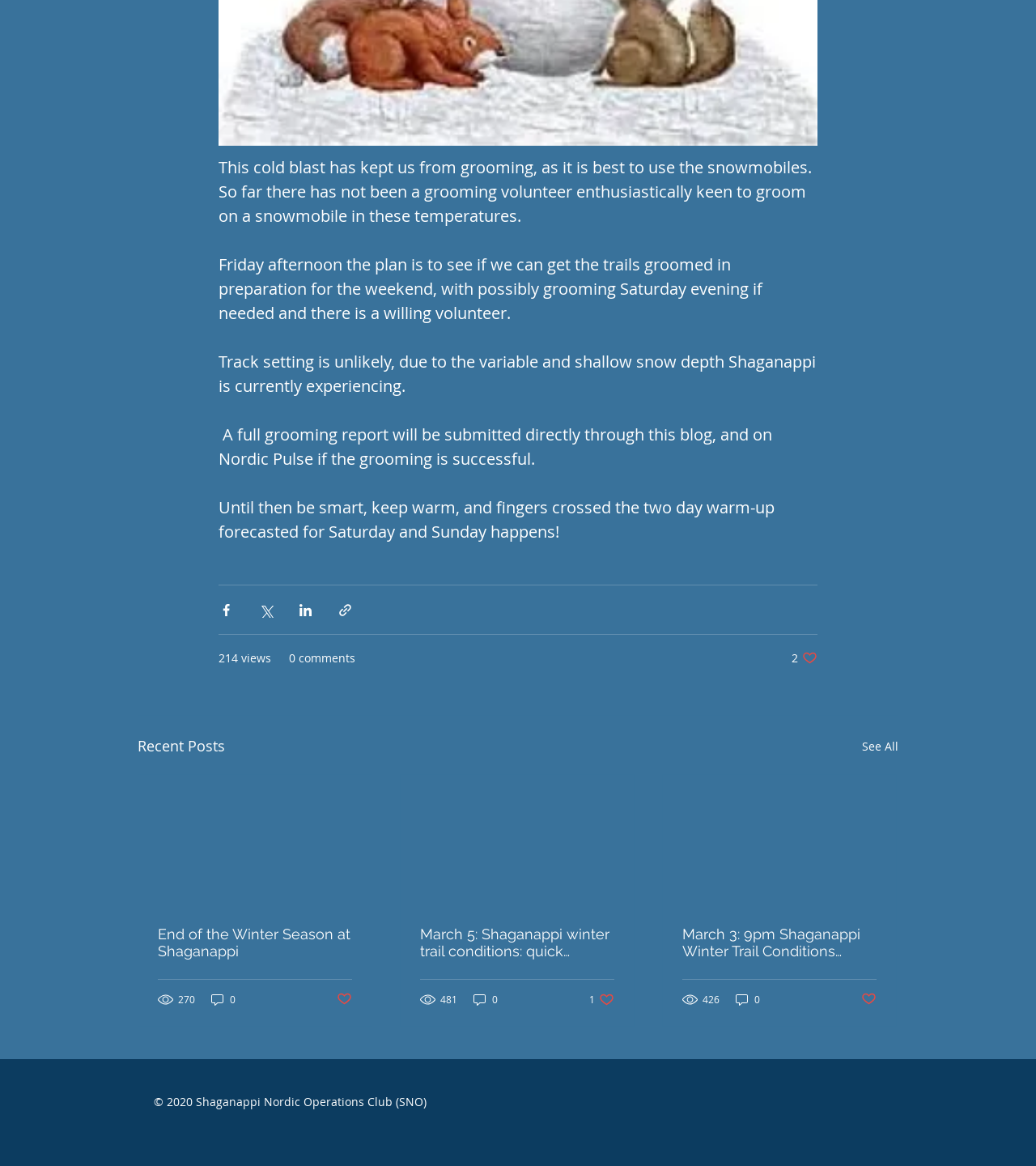Given the element description 0, predict the bounding box coordinates for the UI element in the webpage screenshot. The format should be (top-left x, top-left y, bottom-right x, bottom-right y), and the values should be between 0 and 1.

[0.455, 0.851, 0.482, 0.864]